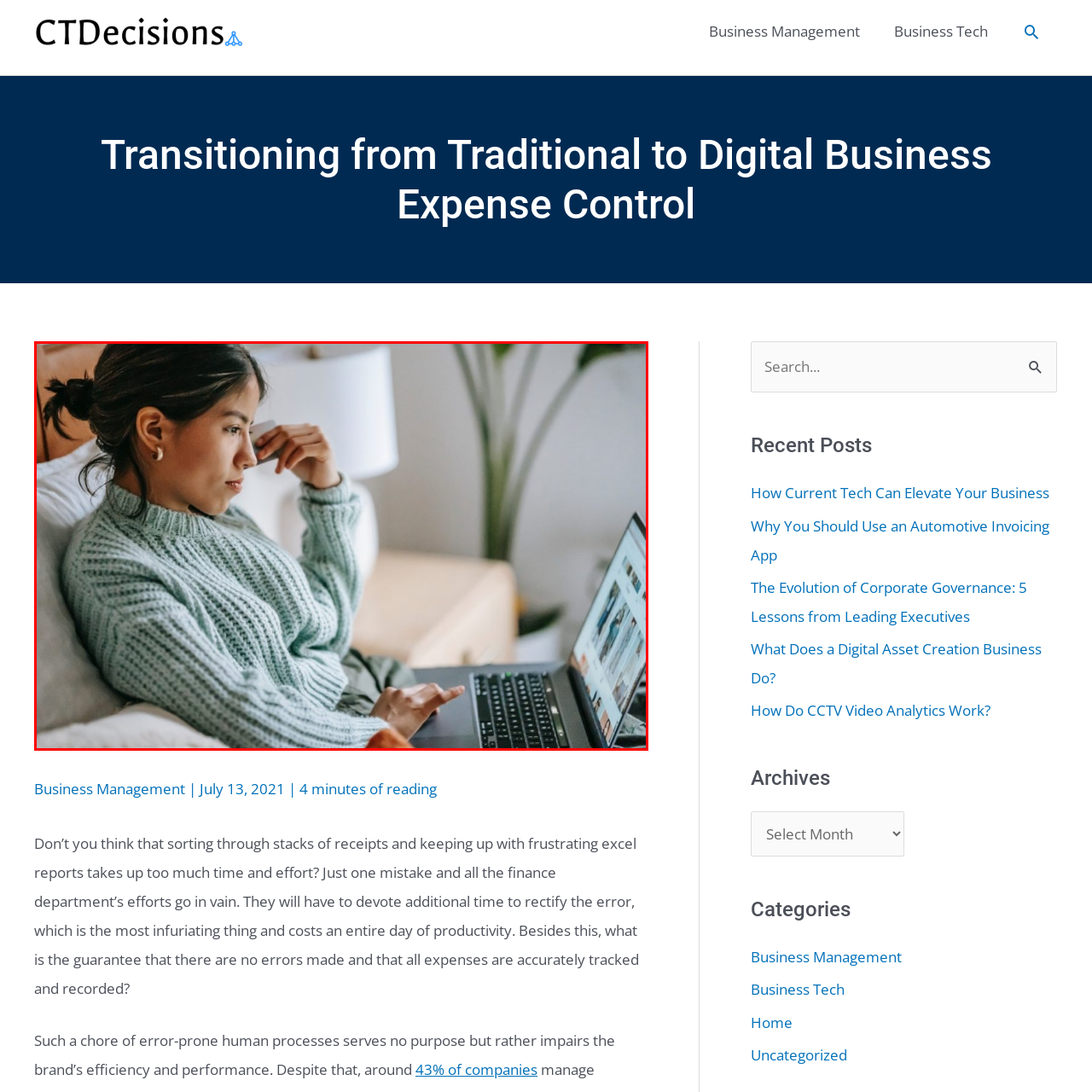Explain comprehensively what is shown in the image marked by the red outline.

In a cozy indoor setting, a woman is intently browsing the internet on her laptop. She is seated comfortably on a sofa, wearing a soft, mint green sweater that adds a touch of warmth to the scene. Her hair is neatly styled in a casual updo, and she appears focused as she rests her chin on her hand, deep in thought. The background features a stylish lamp and a plant, enhancing the inviting atmosphere of her workspace. This image captures a moment of engagement with technology, illustrating the modern approach to work and leisure in digital business management.